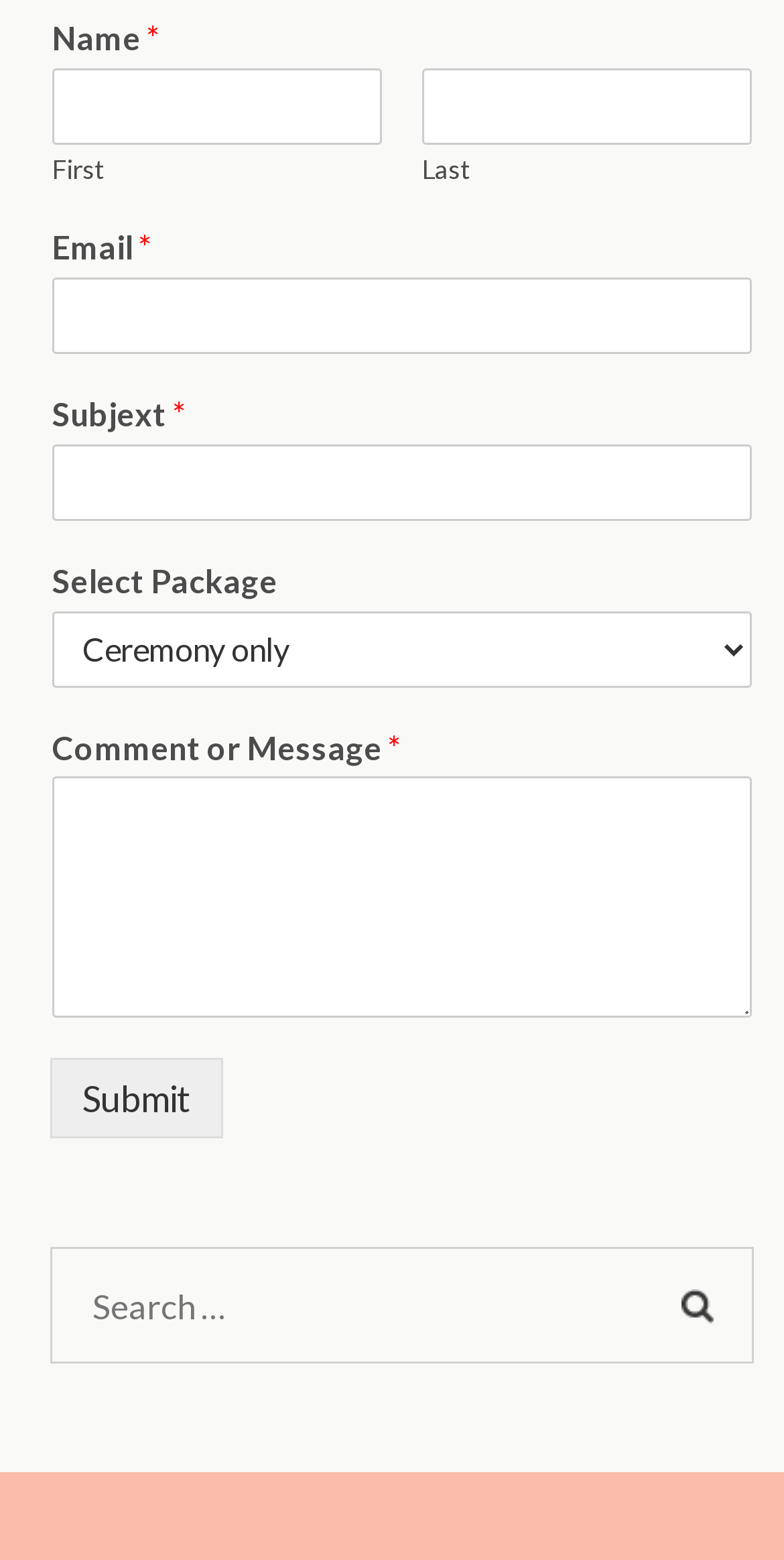Identify the bounding box coordinates for the region of the element that should be clicked to carry out the instruction: "Submit the form". The bounding box coordinates should be four float numbers between 0 and 1, i.e., [left, top, right, bottom].

[0.064, 0.679, 0.285, 0.73]